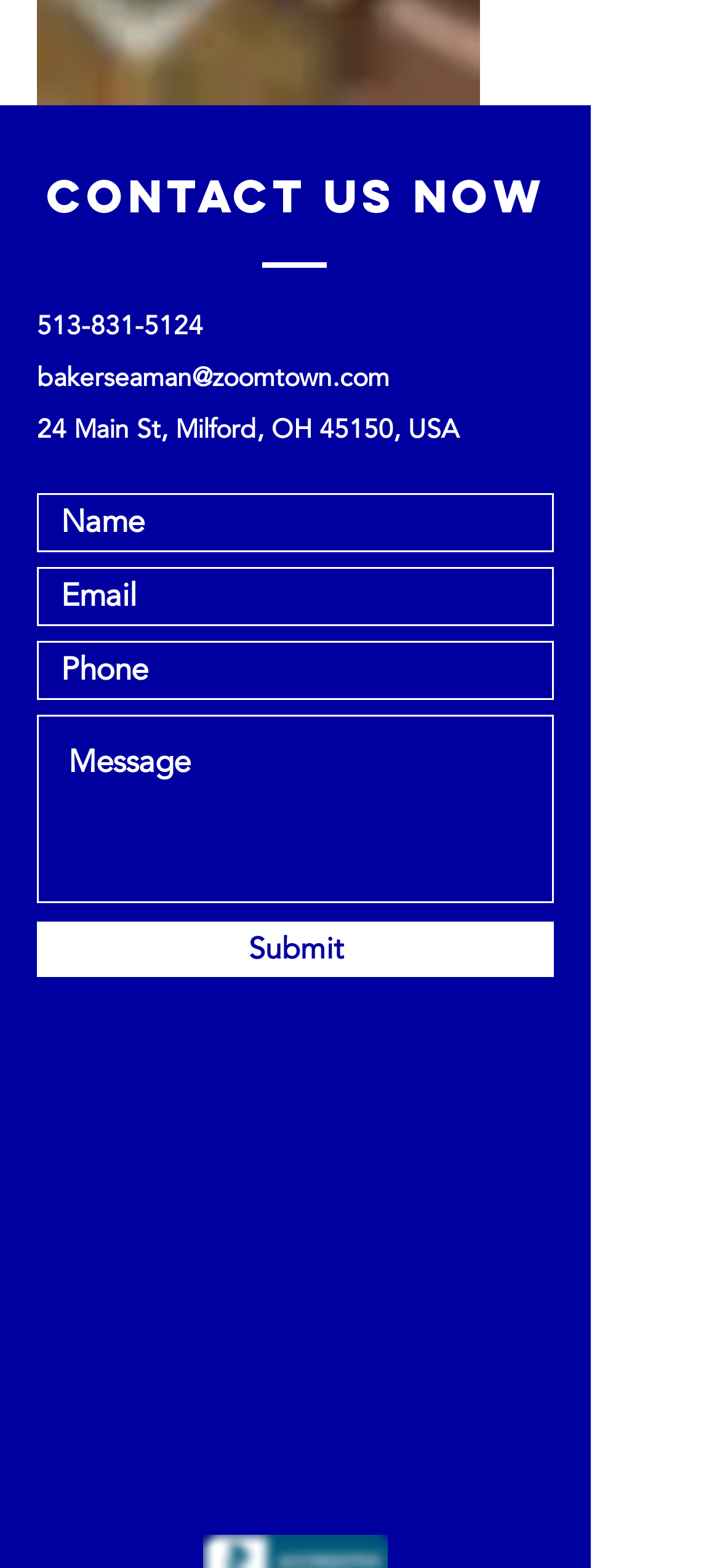Please identify the bounding box coordinates of the region to click in order to complete the task: "click the submit button". The coordinates must be four float numbers between 0 and 1, specified as [left, top, right, bottom].

[0.051, 0.588, 0.769, 0.623]